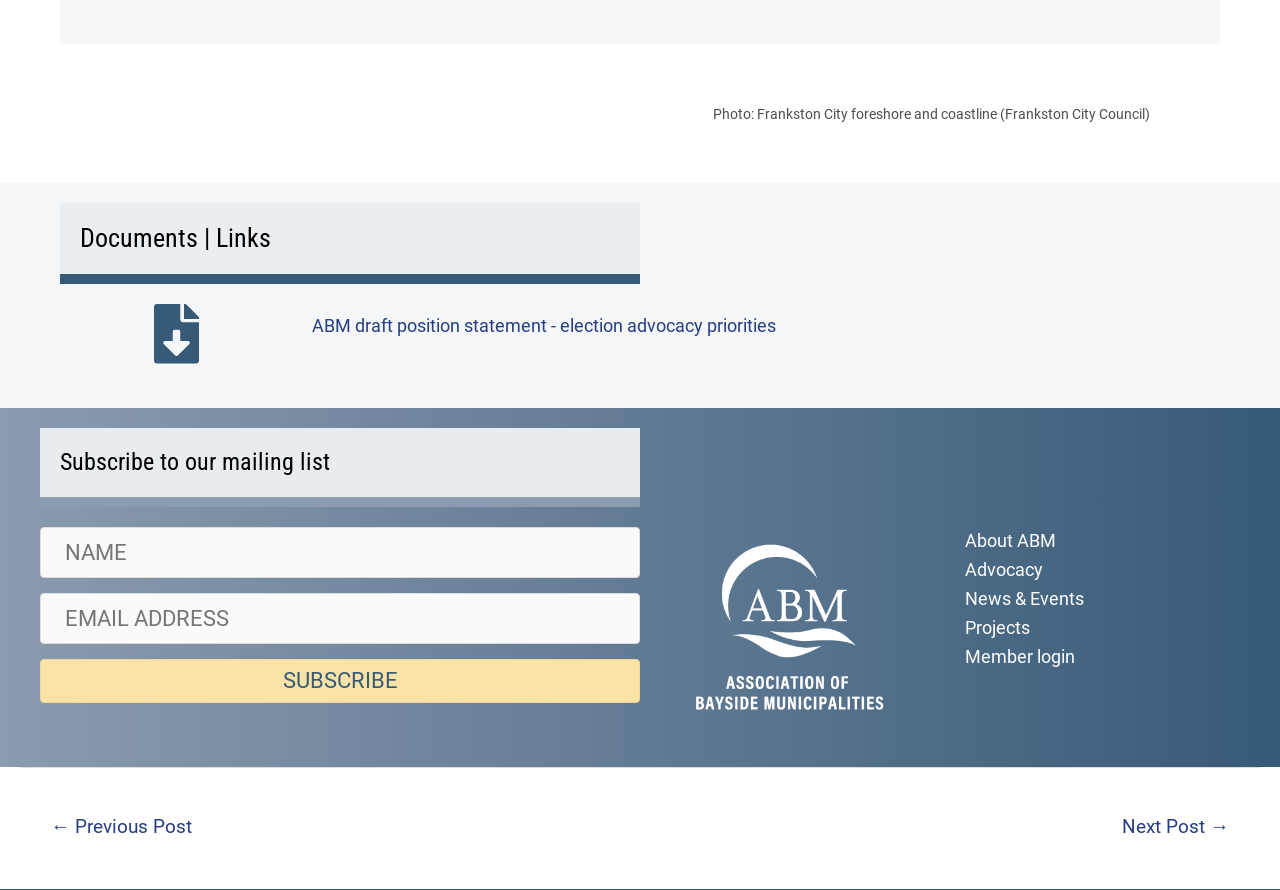Please analyze the image and give a detailed answer to the question:
What is the purpose of the textbox below 'Name'?

The textbox below the 'Name' label is required to input the user's name, likely for subscription or registration purposes.